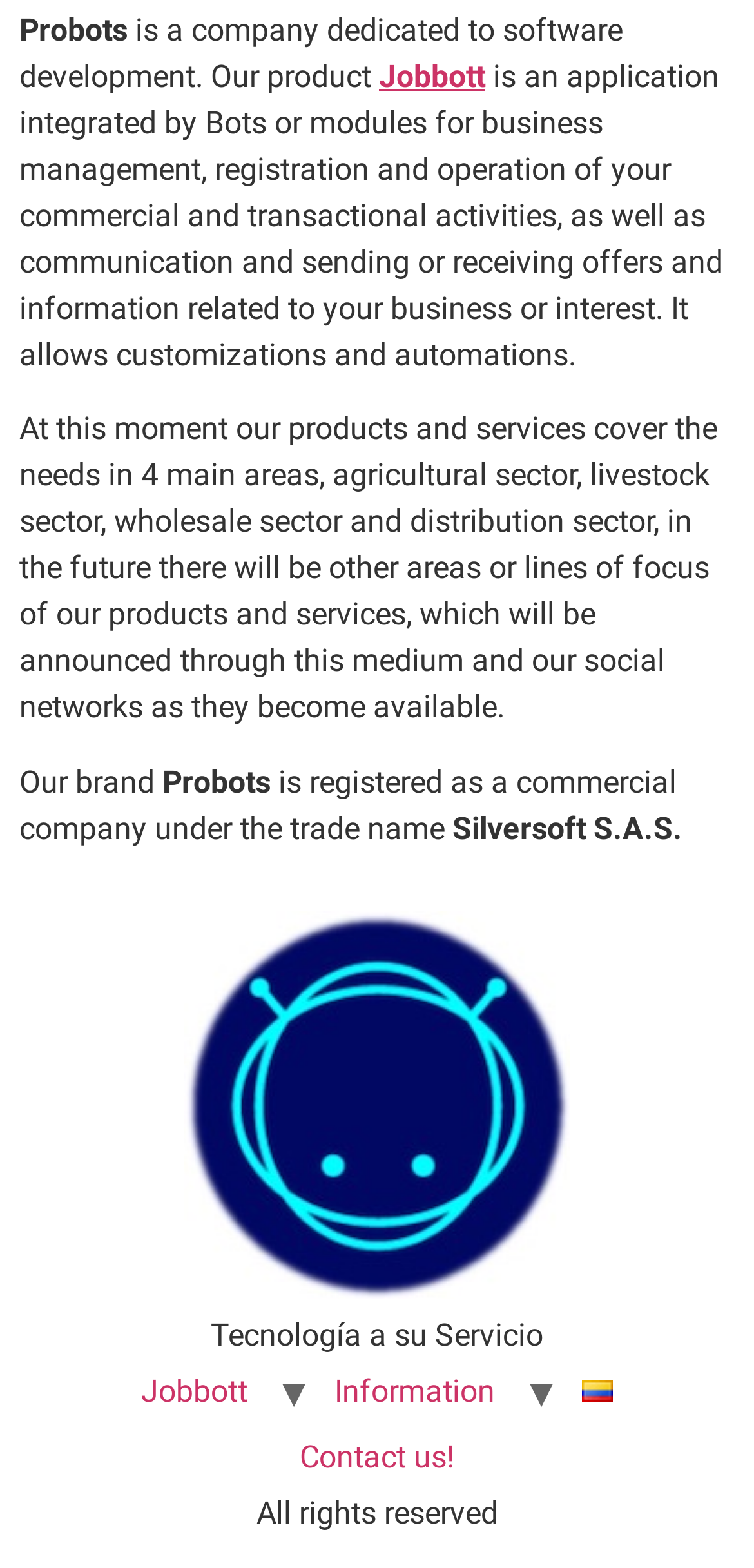Find the bounding box coordinates for the HTML element specified by: "Information".

[0.405, 0.867, 0.695, 0.909]